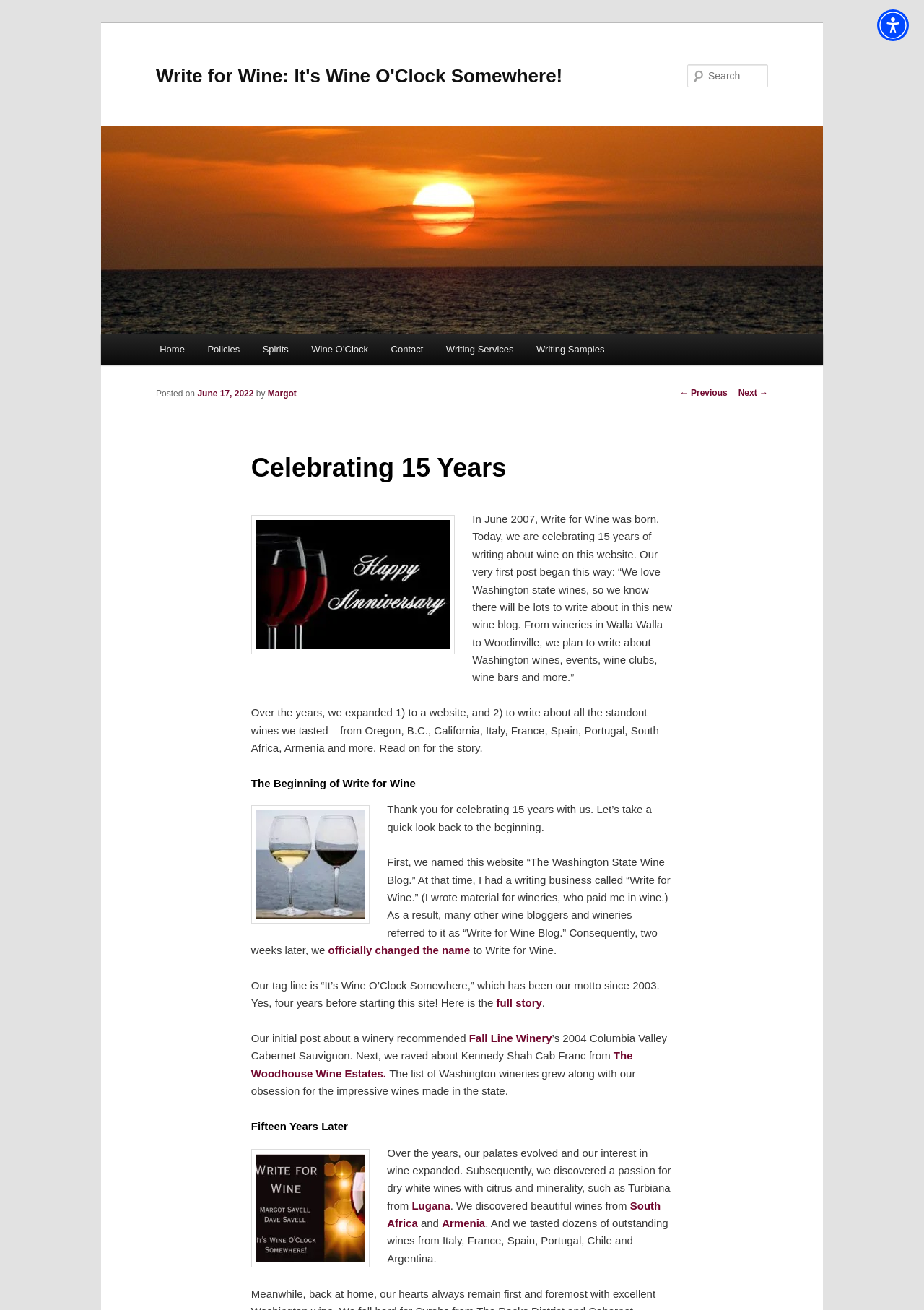Provide a one-word or short-phrase answer to the question:
What is the name of the website?

Write for Wine